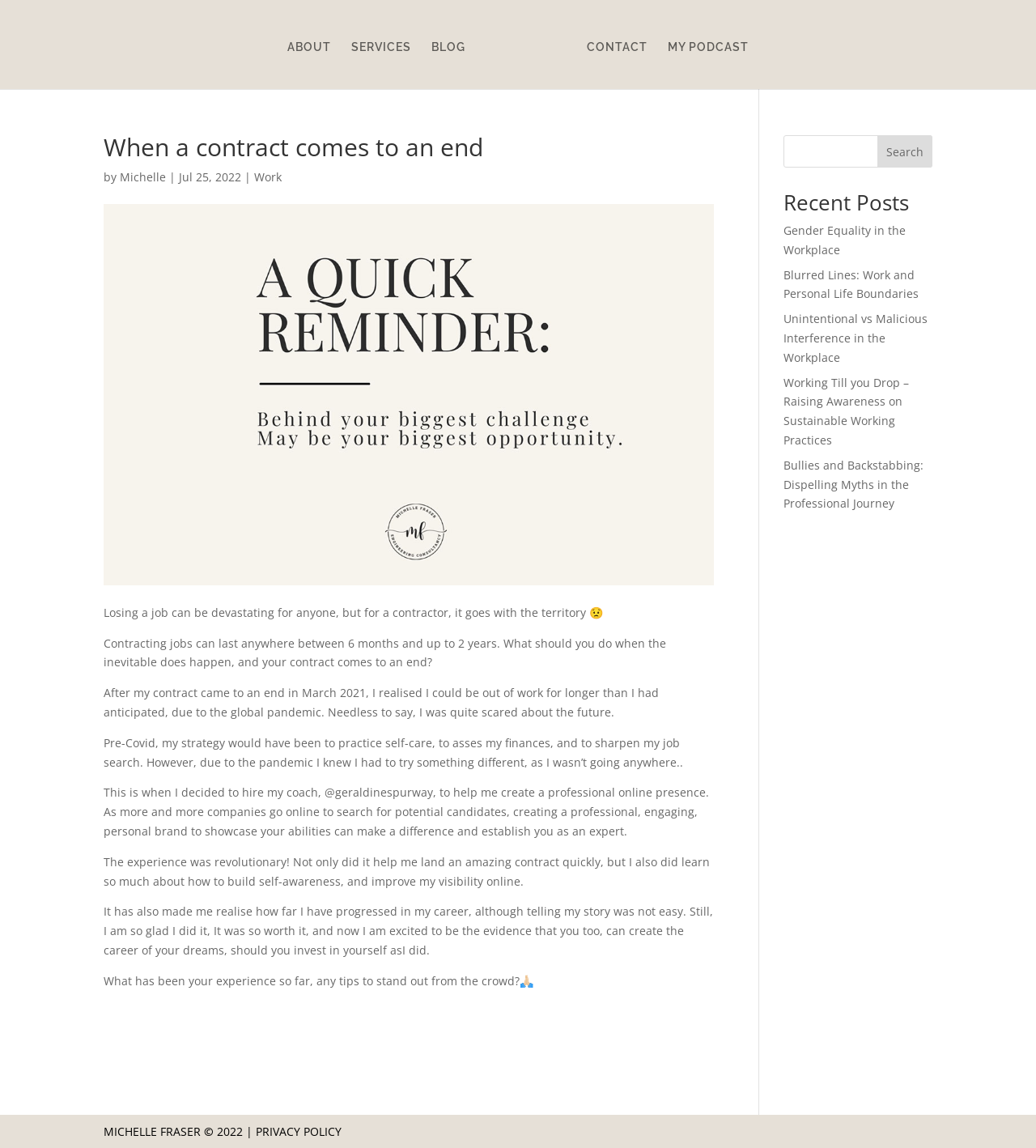For the element described, predict the bounding box coordinates as (top-left x, top-left y, bottom-right x, bottom-right y). All values should be between 0 and 1. Element description: Michelle

[0.116, 0.147, 0.16, 0.161]